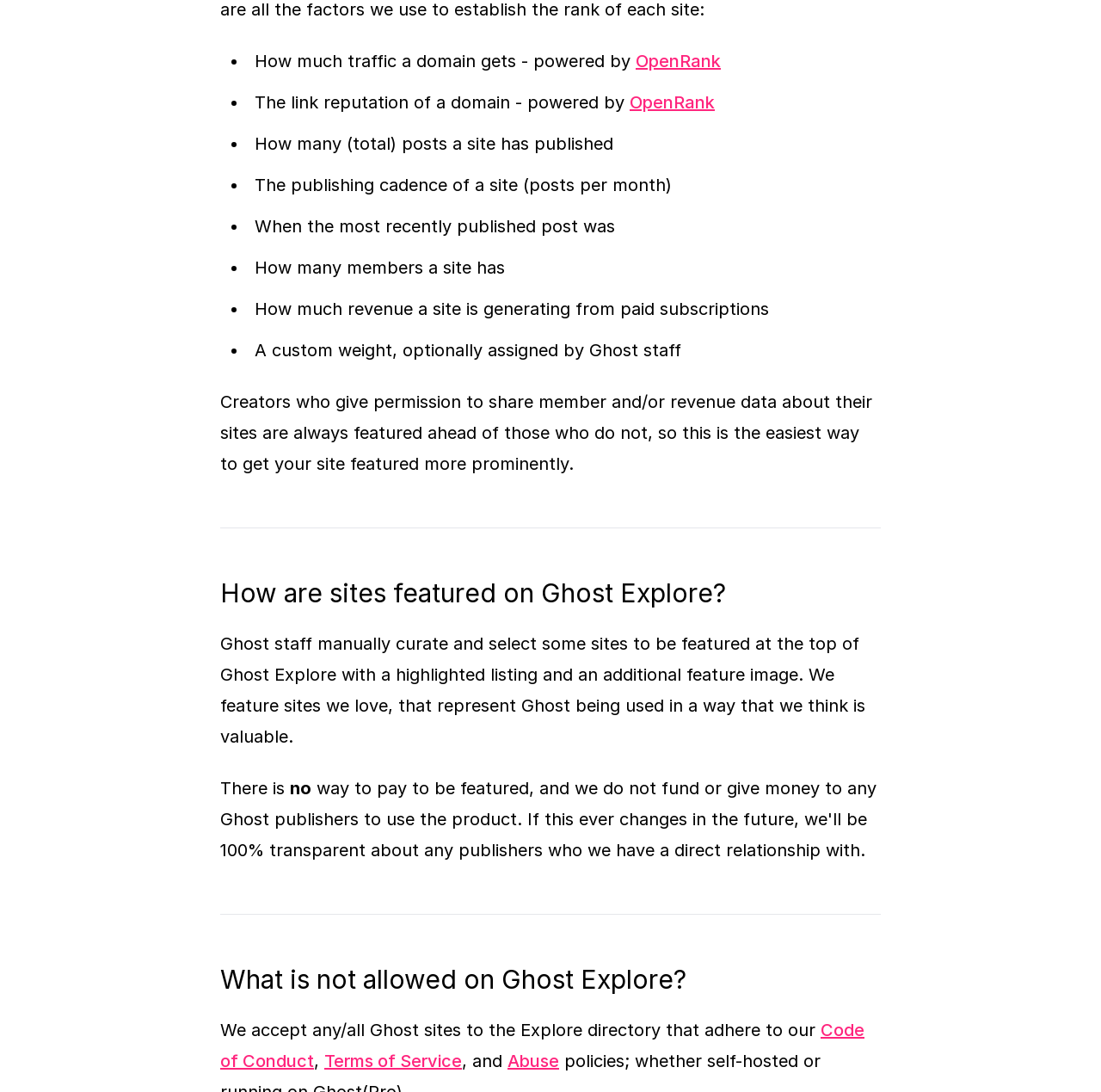Locate the UI element that matches the description Terms of Service in the webpage screenshot. Return the bounding box coordinates in the format (top-left x, top-left y, bottom-right x, bottom-right y), with values ranging from 0 to 1.

[0.295, 0.962, 0.42, 0.981]